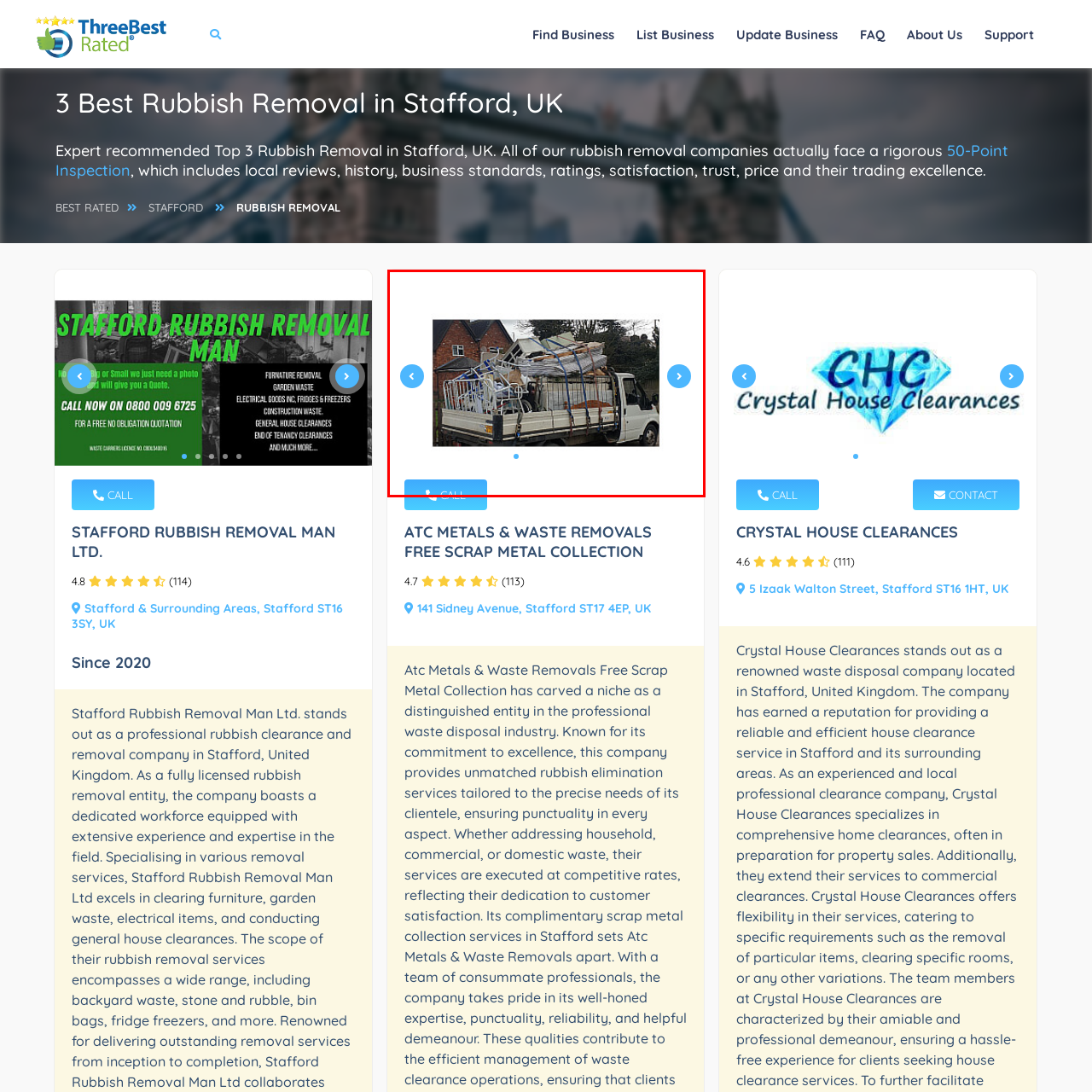Observe the image segment inside the red bounding box and answer concisely with a single word or phrase: What is the purpose of the blue straps?

To secure items